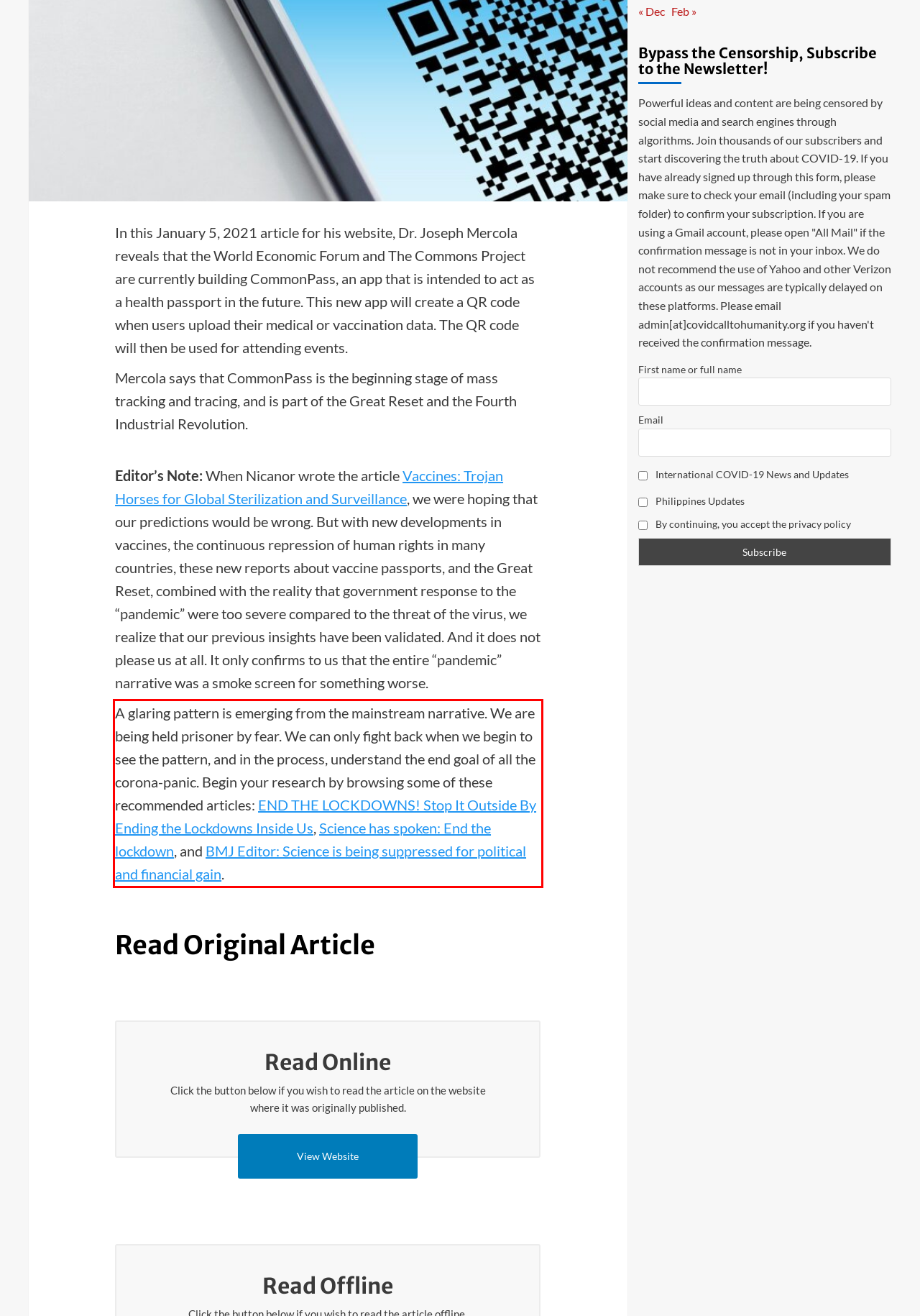Examine the webpage screenshot, find the red bounding box, and extract the text content within this marked area.

A glaring pattern is emerging from the mainstream narrative. We are being held prisoner by fear. We can only fight back when we begin to see the pattern, and in the process, understand the end goal of all the corona-panic. Begin your research by browsing some of these recommended articles: END THE LOCKDOWNS! Stop It Outside By Ending the Lockdowns Inside Us, Science has spoken: End the lockdown, and BMJ Editor: Science is being suppressed for political and financial gain.